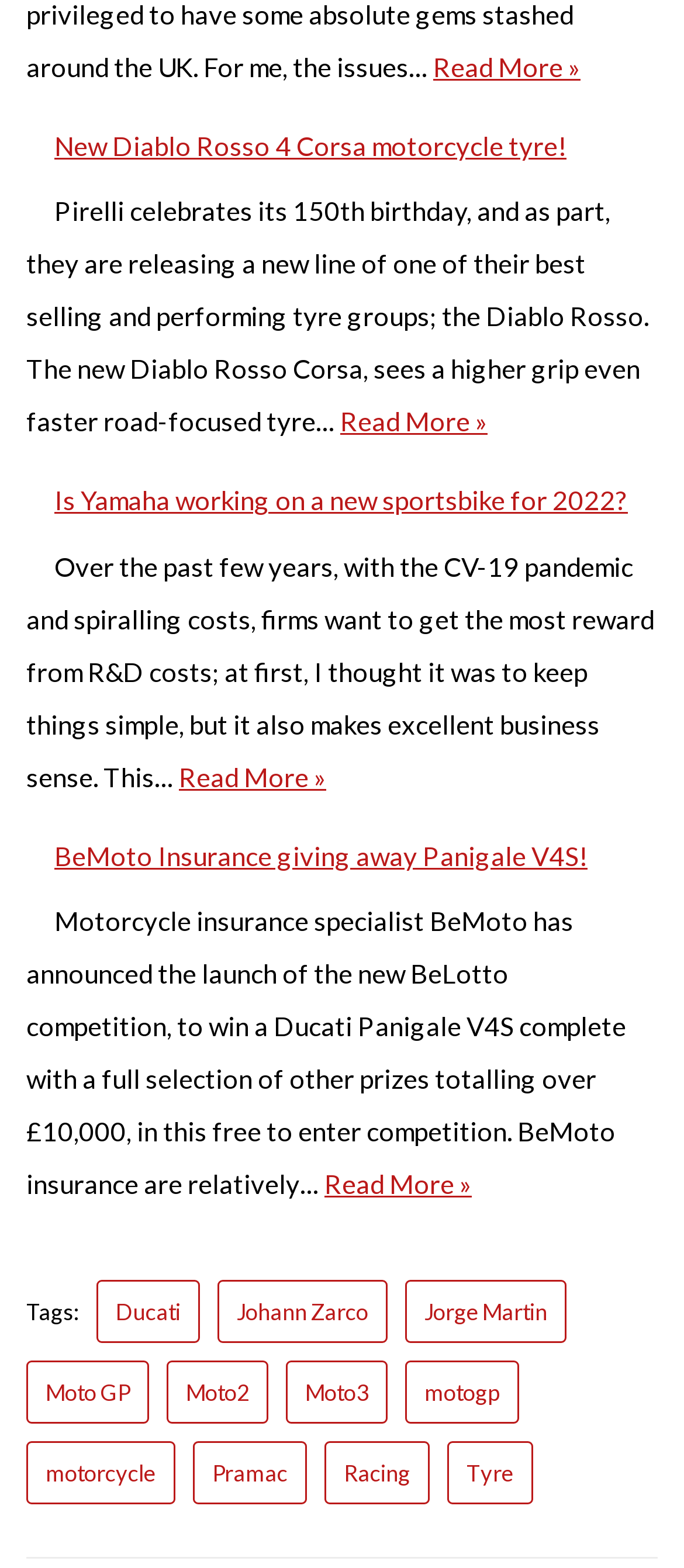What is Pirelli celebrating?
Based on the image, provide your answer in one word or phrase.

150th birthday